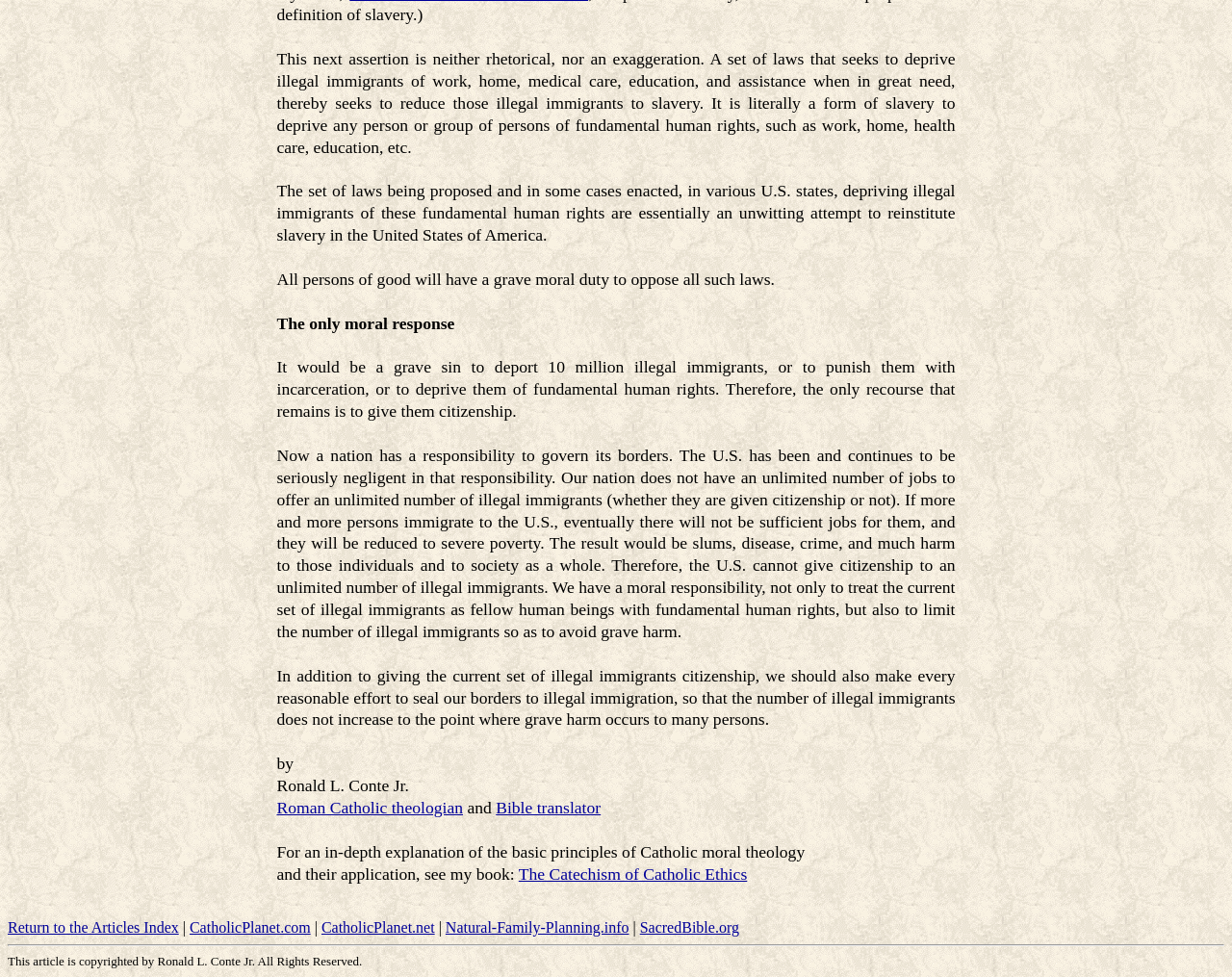Identify the coordinates of the bounding box for the element that must be clicked to accomplish the instruction: "Read more about 'Packing Services'".

None